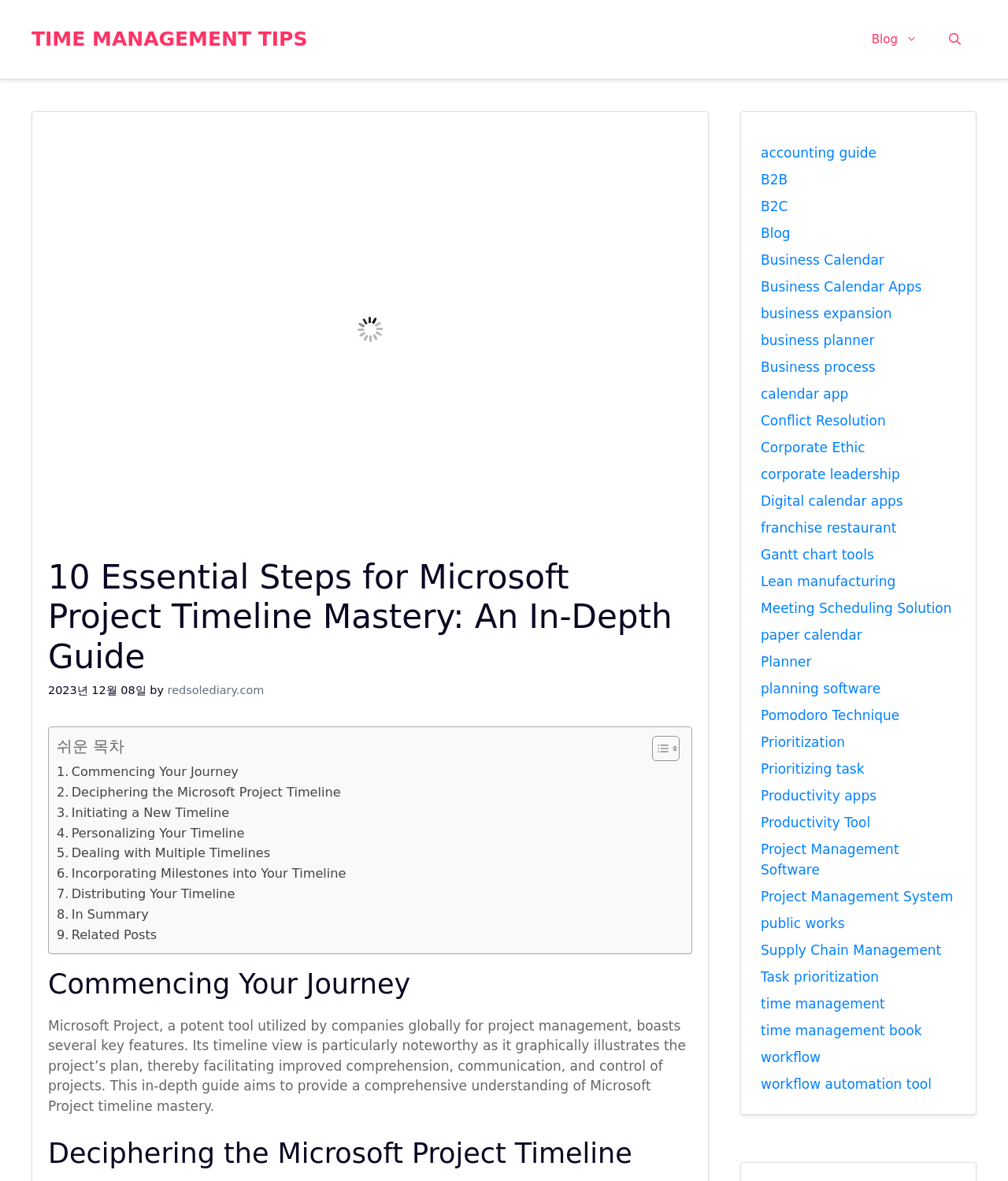Could you highlight the region that needs to be clicked to execute the instruction: "Open the 'Blog' page"?

[0.849, 0.013, 0.926, 0.053]